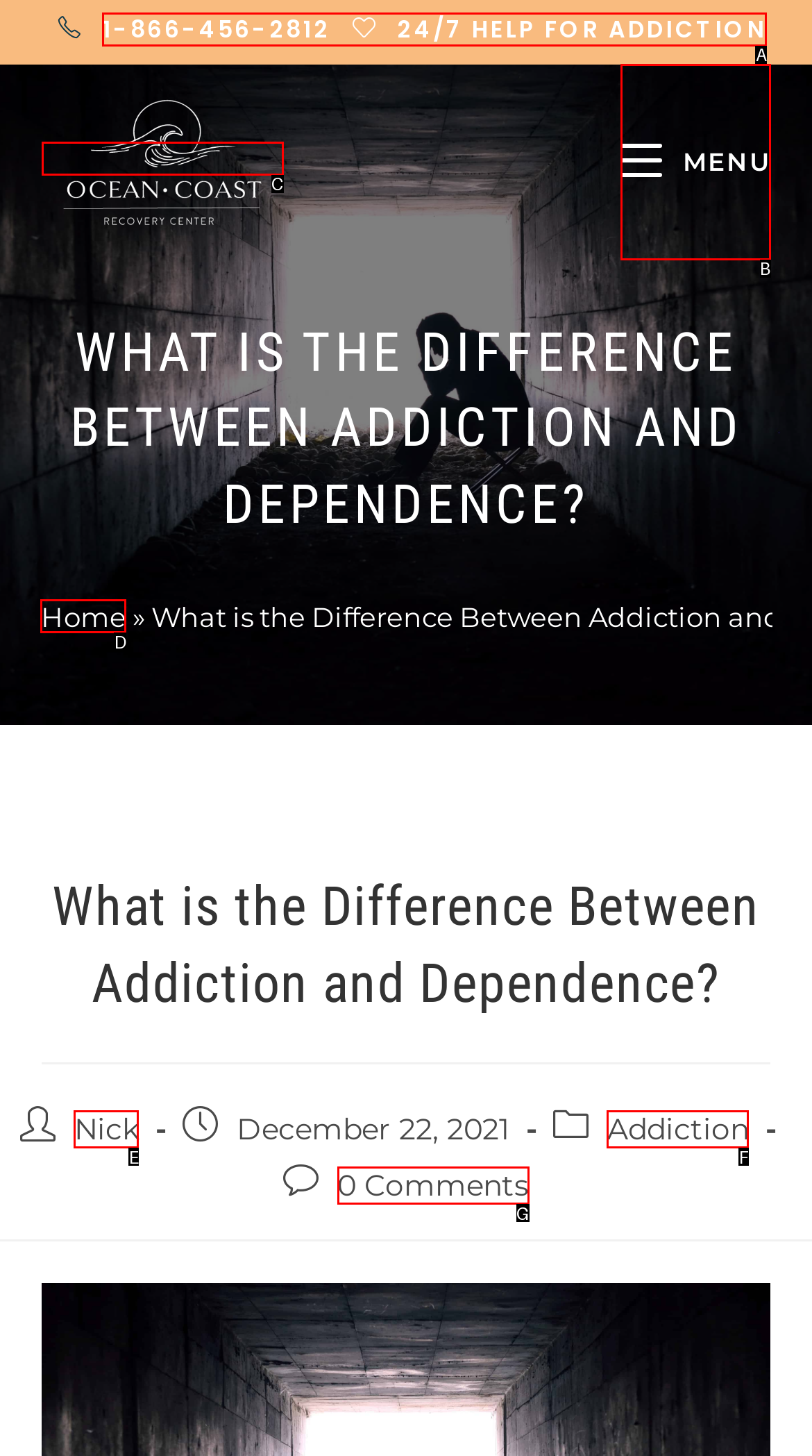Match the element description to one of the options: www.ipvanishreview.net/commonly-occurring-ipvanish-problems/
Respond with the corresponding option's letter.

None